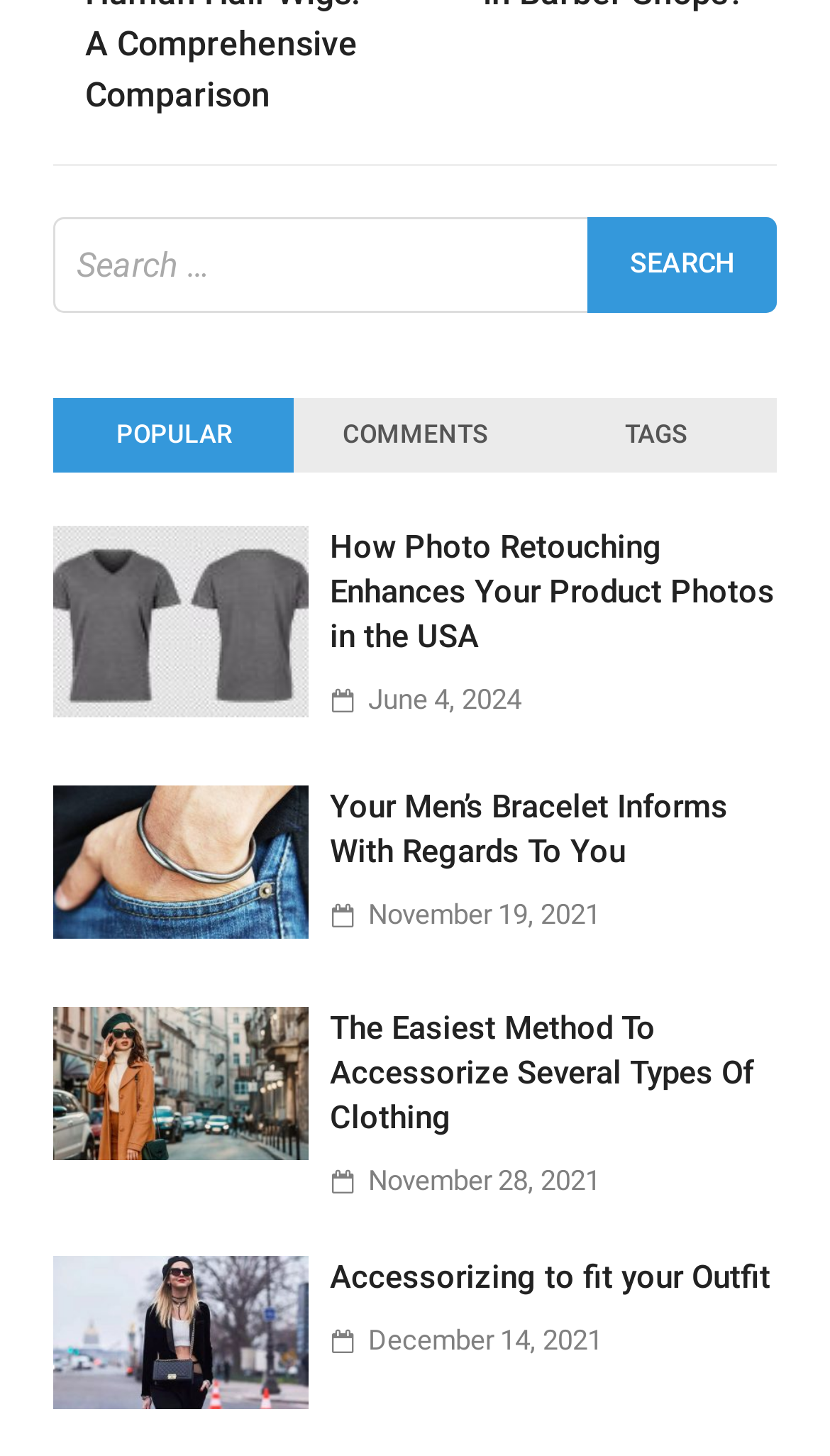What is the date of the first article?
Answer the question with as much detail as you can, using the image as a reference.

The date of the first article is 'June 4, 2024' because the 'link' element with the ID '922' has the text 'June 4, 2024' and is a sibling of the 'heading' element with the text 'How Photo Retouching Enhances Your Product Photos in the USA'.